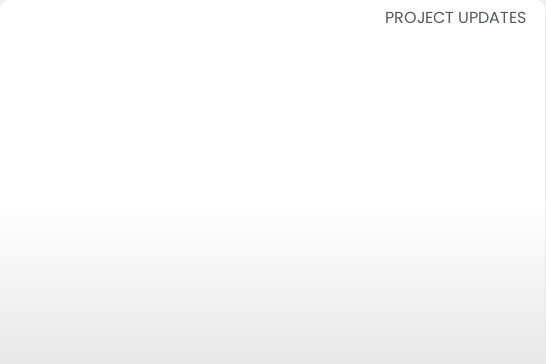Convey all the details present in the image.

The image showcases a group of Zambian girls lined up in graduation gowns, celebrating their achievements by tossing their caps into the air. This lively scene signifies a moment of triumph and joy, encapsulating the spirit of graduation. Positioned under a structured heading labeled "PROJECT UPDATES," it highlights the progress and positive outcomes related to educational initiatives in the region. This imagery reflects the empowerment of young women through education, demonstrating the impact of community efforts in fostering success and opportunity.